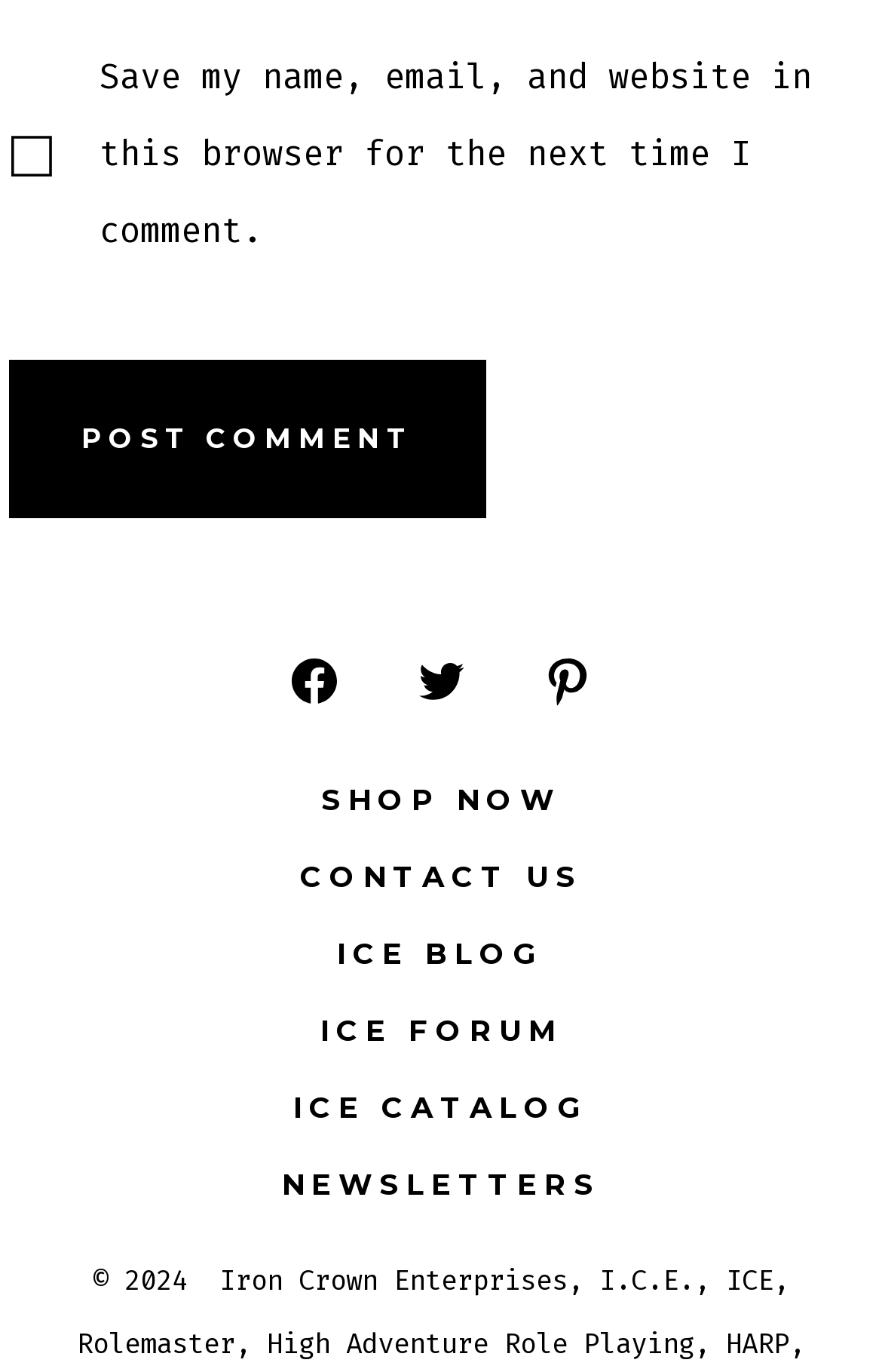Please determine the bounding box coordinates for the element that should be clicked to follow these instructions: "go to shop now".

[0.0, 0.558, 1.0, 0.611]